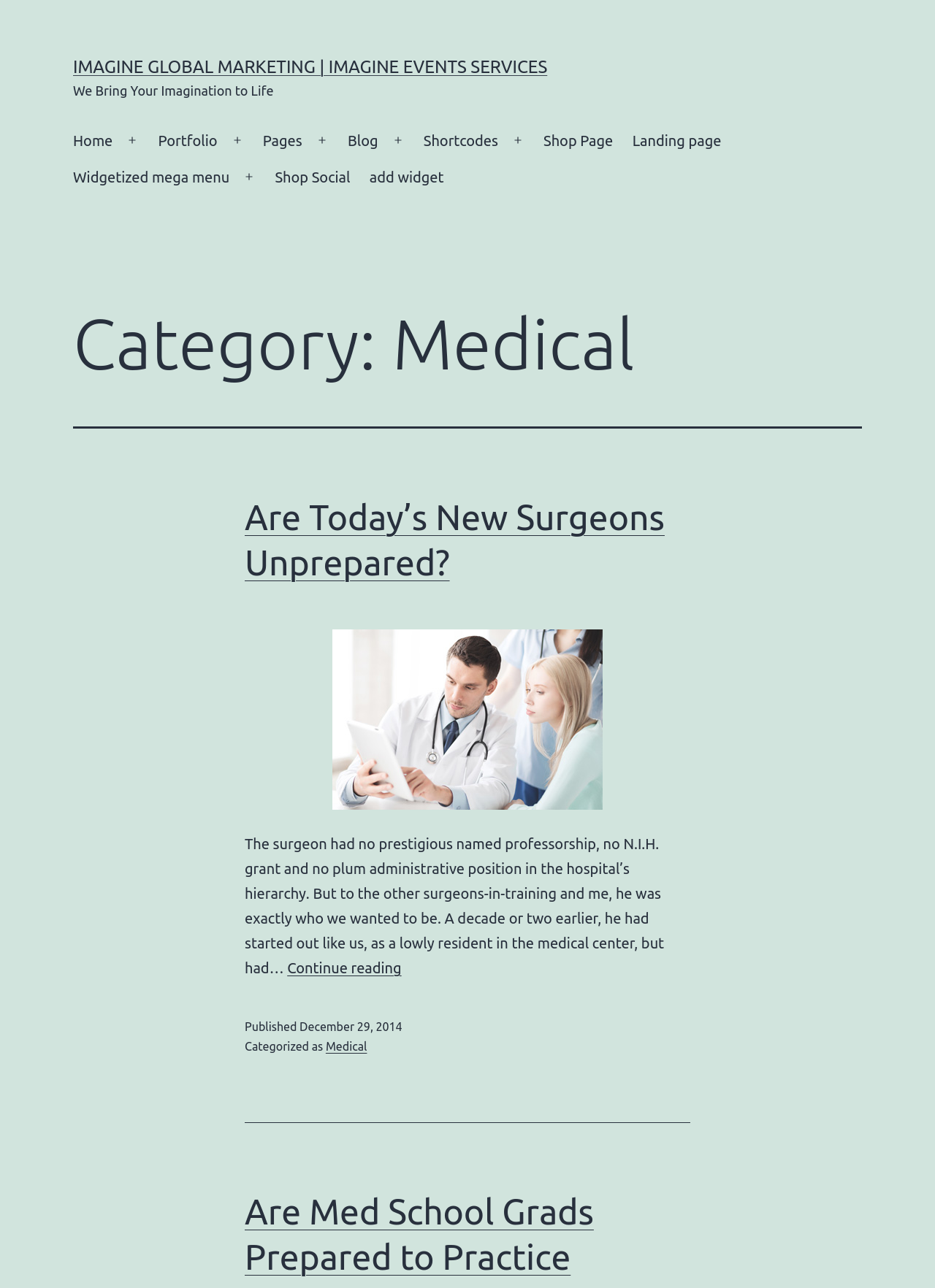Pinpoint the bounding box coordinates of the clickable element needed to complete the instruction: "View cart". The coordinates should be provided as four float numbers between 0 and 1: [left, top, right, bottom].

None